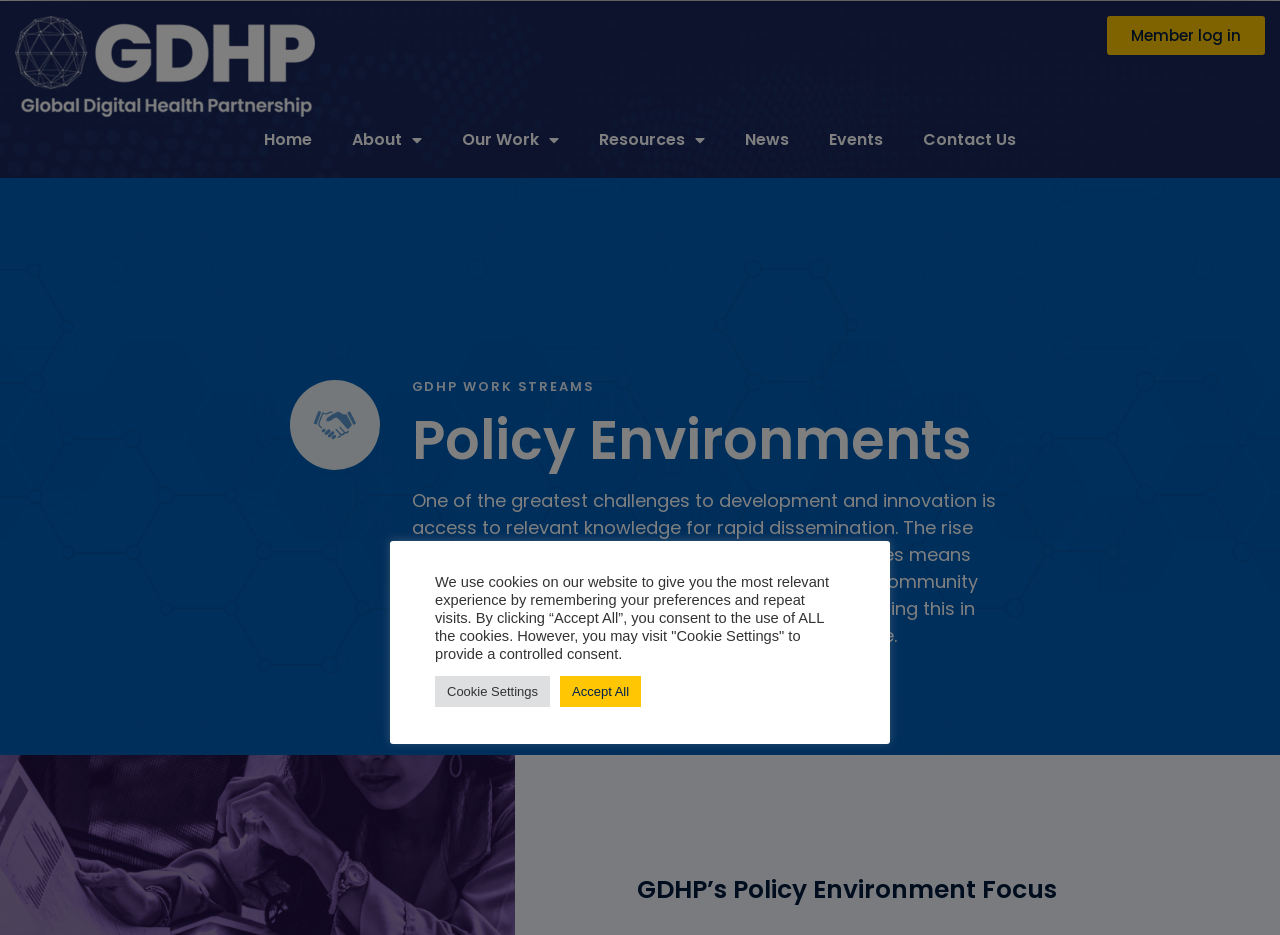Determine the bounding box coordinates for the region that must be clicked to execute the following instruction: "contact us".

[0.705, 0.125, 0.809, 0.174]